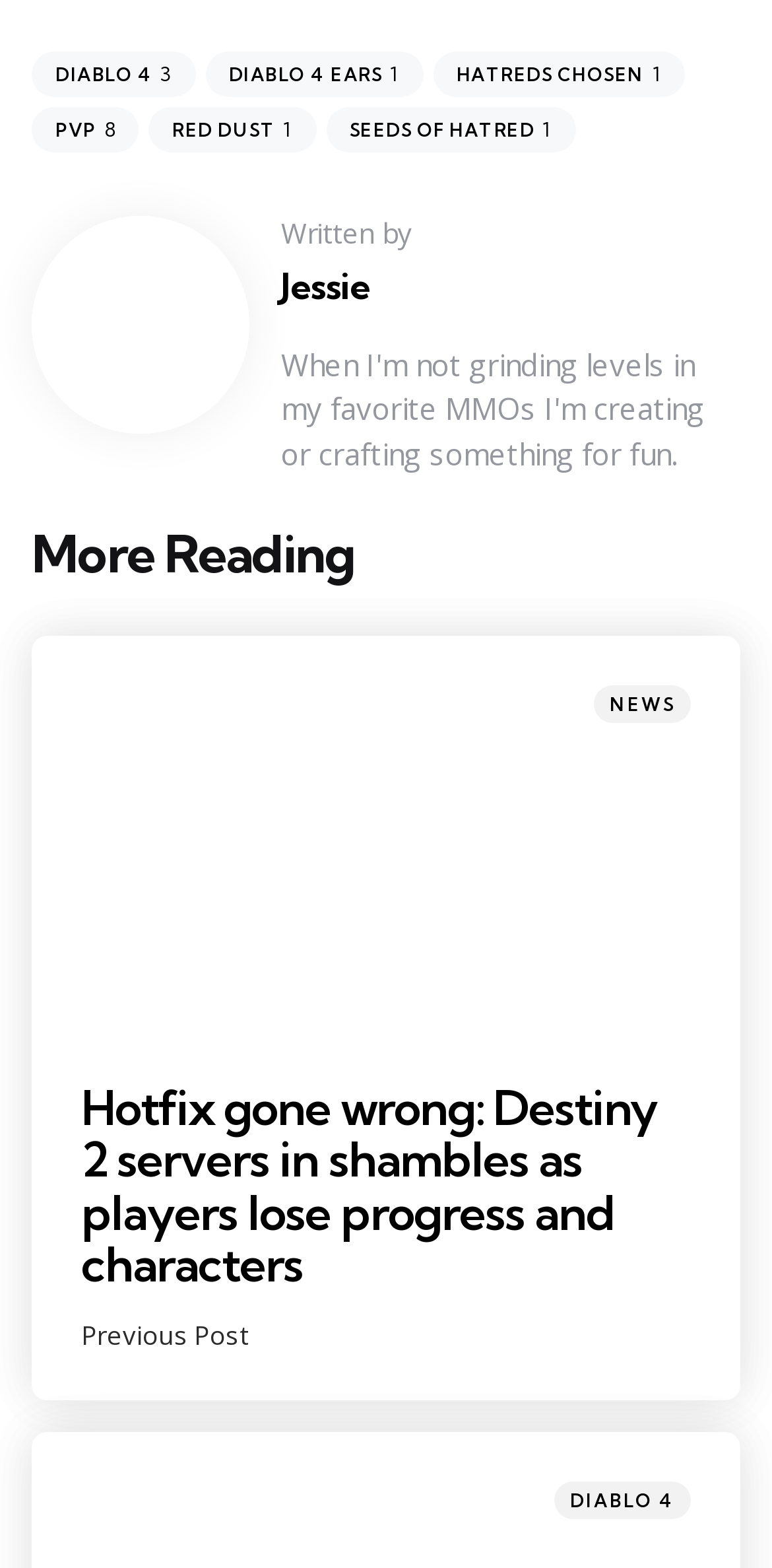Please indicate the bounding box coordinates of the element's region to be clicked to achieve the instruction: "Read the product description". Provide the coordinates as four float numbers between 0 and 1, i.e., [left, top, right, bottom].

None